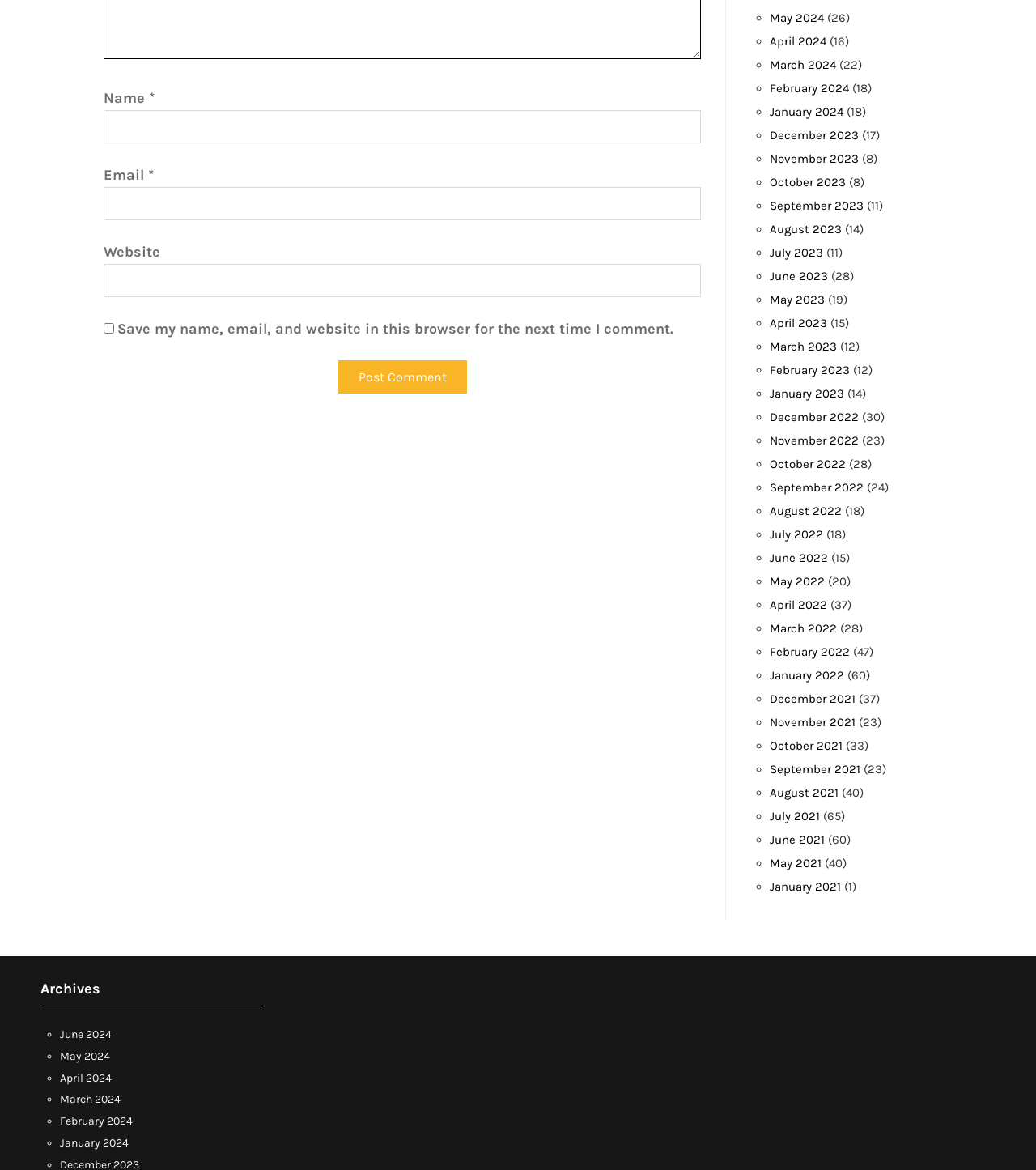Please identify the bounding box coordinates for the region that you need to click to follow this instruction: "Enter your name".

[0.1, 0.094, 0.677, 0.122]